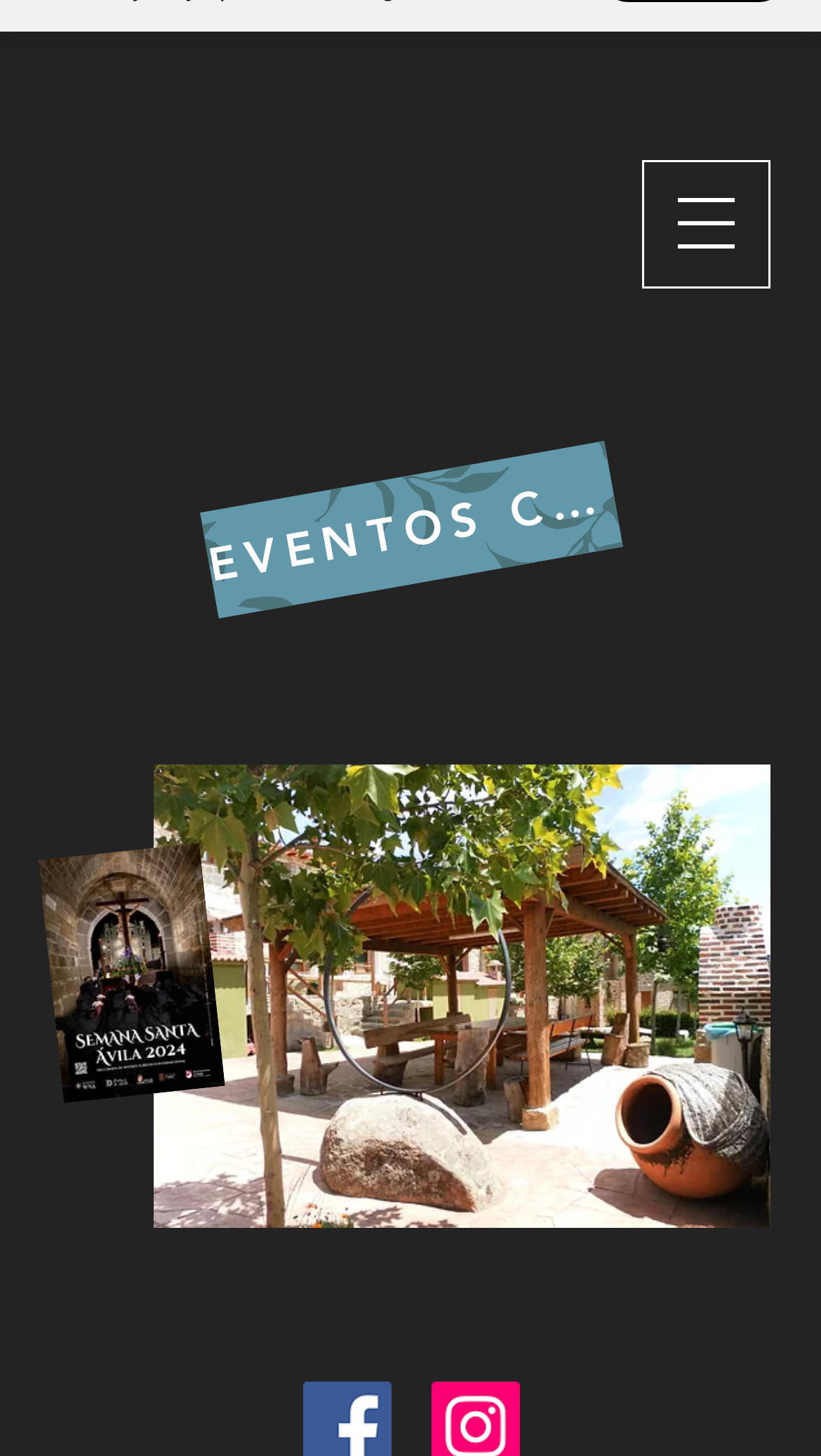How many images are there on the webpage? Using the information from the screenshot, answer with a single word or phrase.

3